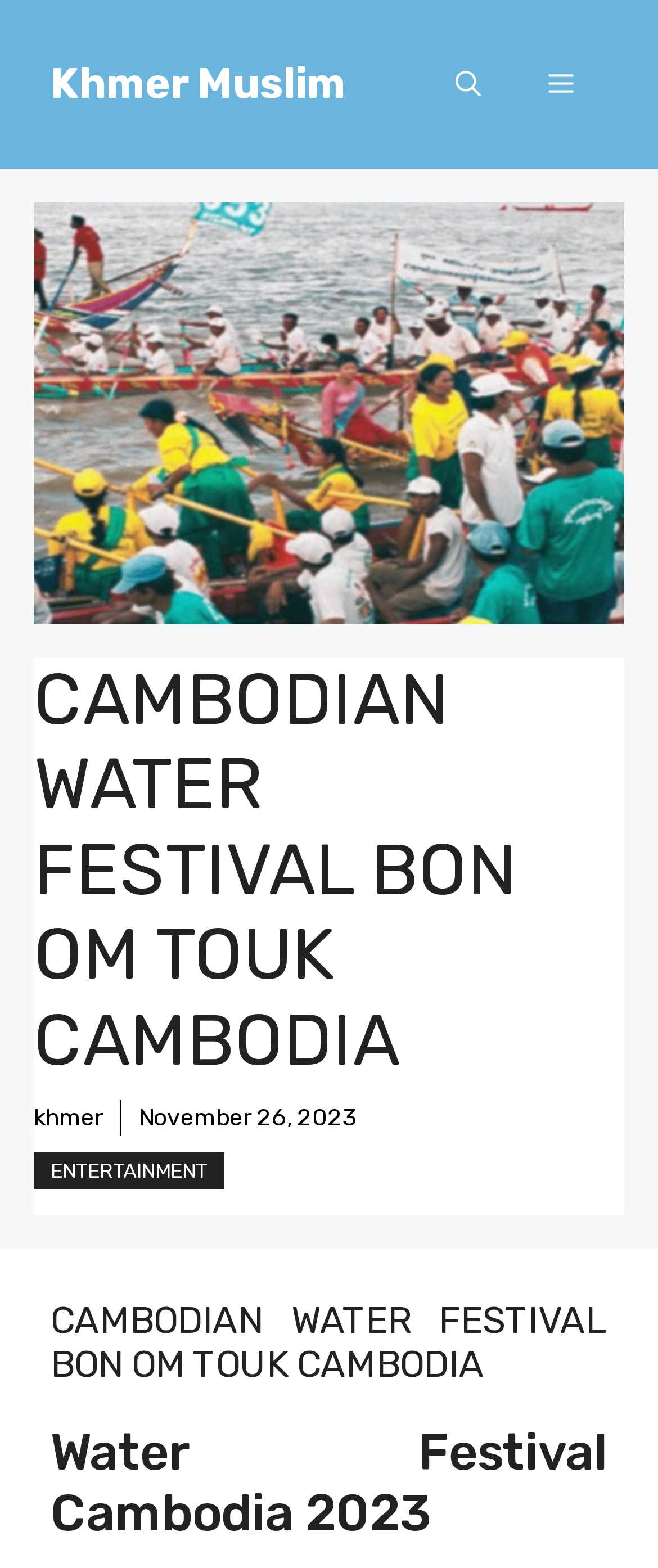Give a one-word or one-phrase response to the question: 
What is the name of the festival in the image?

Water Festival Cambodia 2023